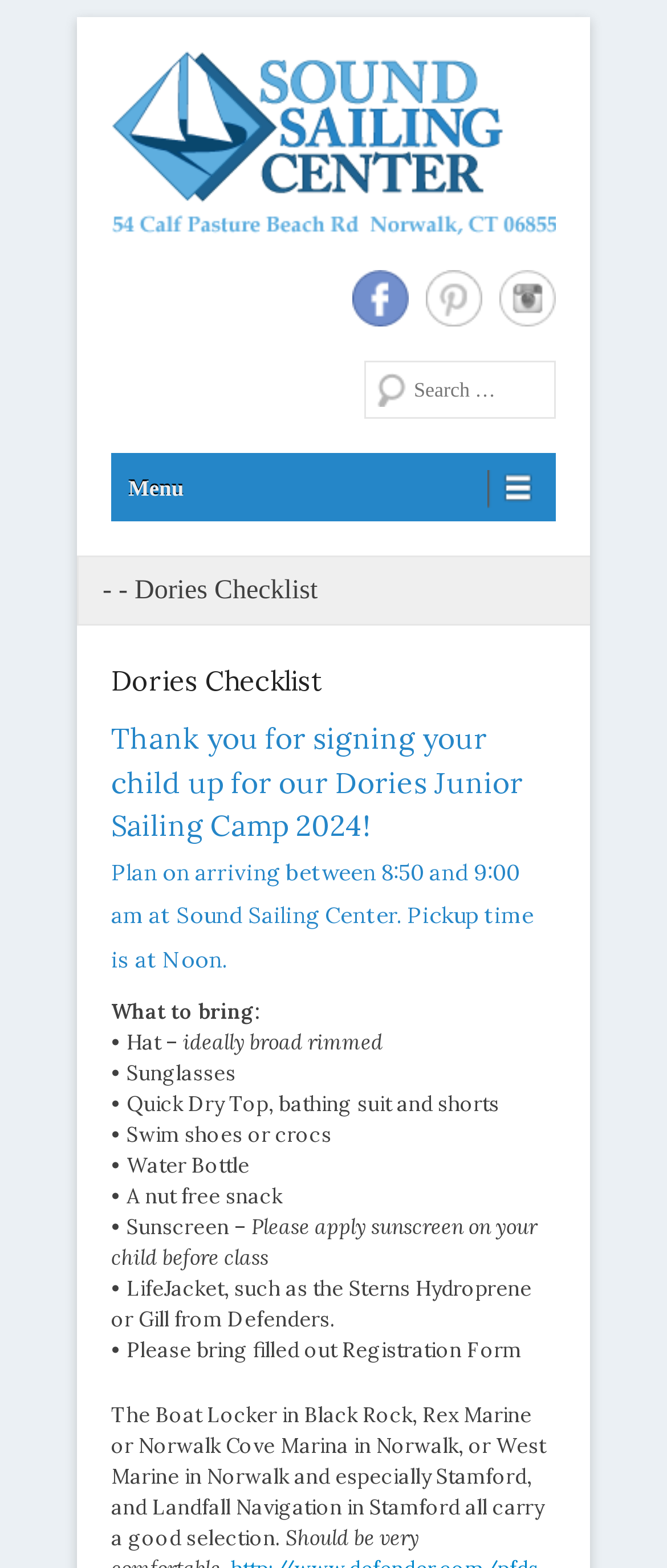Locate the UI element described by parent_node: Search name="s" placeholder="Search …" and provide its bounding box coordinates. Use the format (top-left x, top-left y, bottom-right x, bottom-right y) with all values as floating point numbers between 0 and 1.

[0.546, 0.23, 0.833, 0.267]